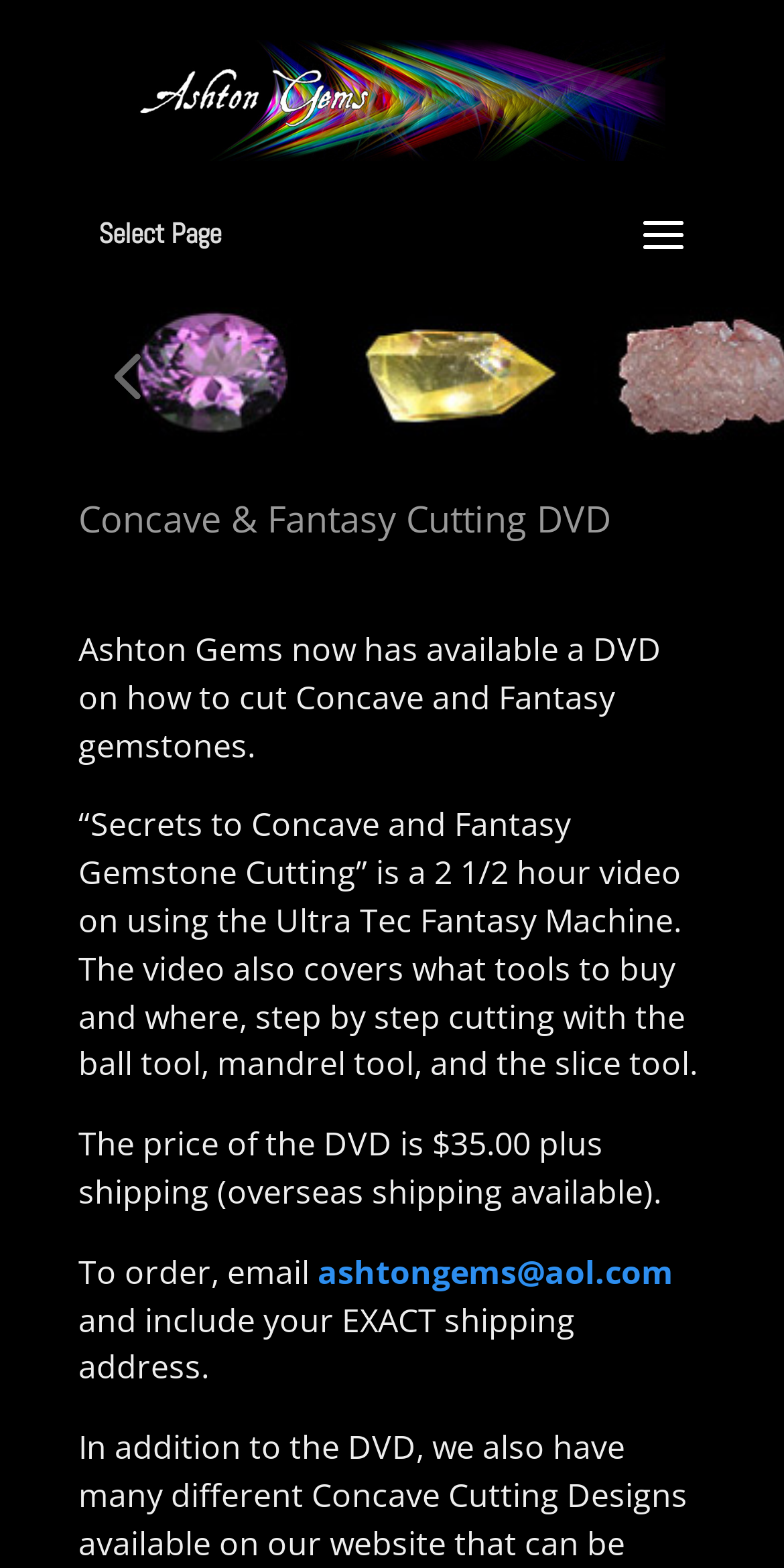From the webpage screenshot, identify the region described by ashtongems@aol.com. Provide the bounding box coordinates as (top-left x, top-left y, bottom-right x, bottom-right y), with each value being a floating point number between 0 and 1.

[0.405, 0.797, 0.859, 0.825]